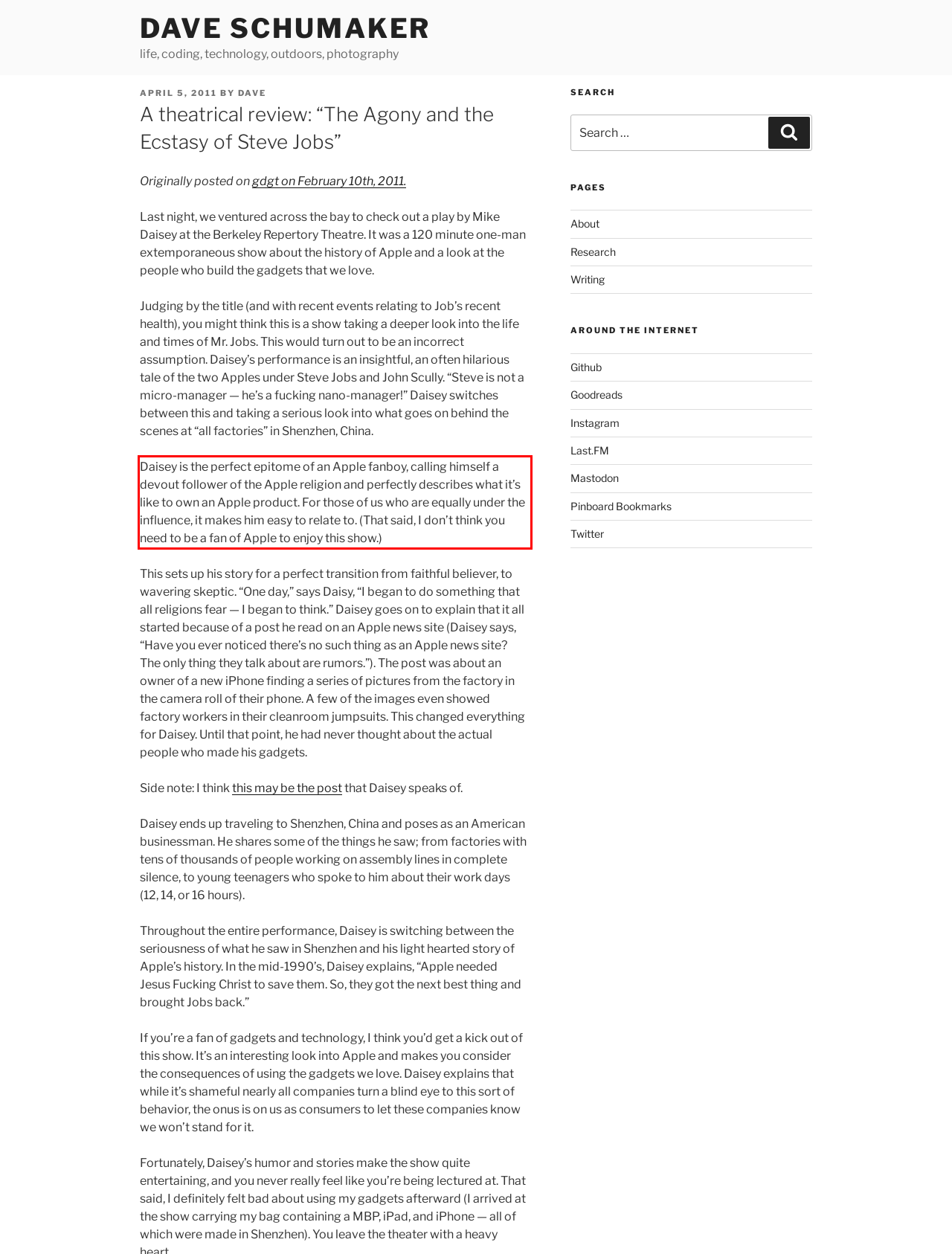Using the provided webpage screenshot, recognize the text content in the area marked by the red bounding box.

Daisey is the perfect epitome of an Apple fanboy, calling himself a devout follower of the Apple religion and perfectly describes what it’s like to own an Apple product. For those of us who are equally under the influence, it makes him easy to relate to. (That said, I don’t think you need to be a fan of Apple to enjoy this show.)